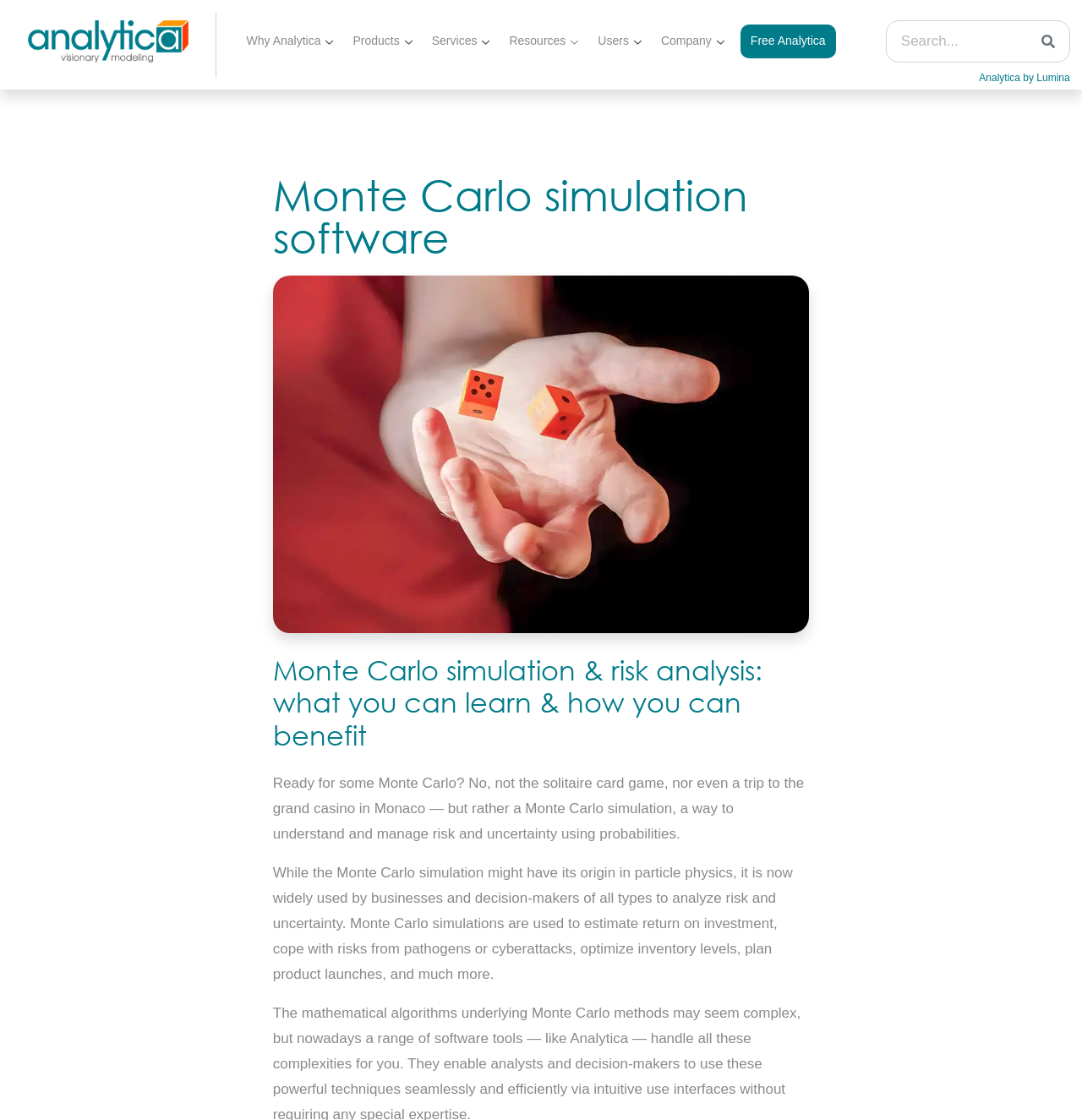Respond concisely with one word or phrase to the following query:
What is the origin of the Monte Carlo simulation?

particle physics